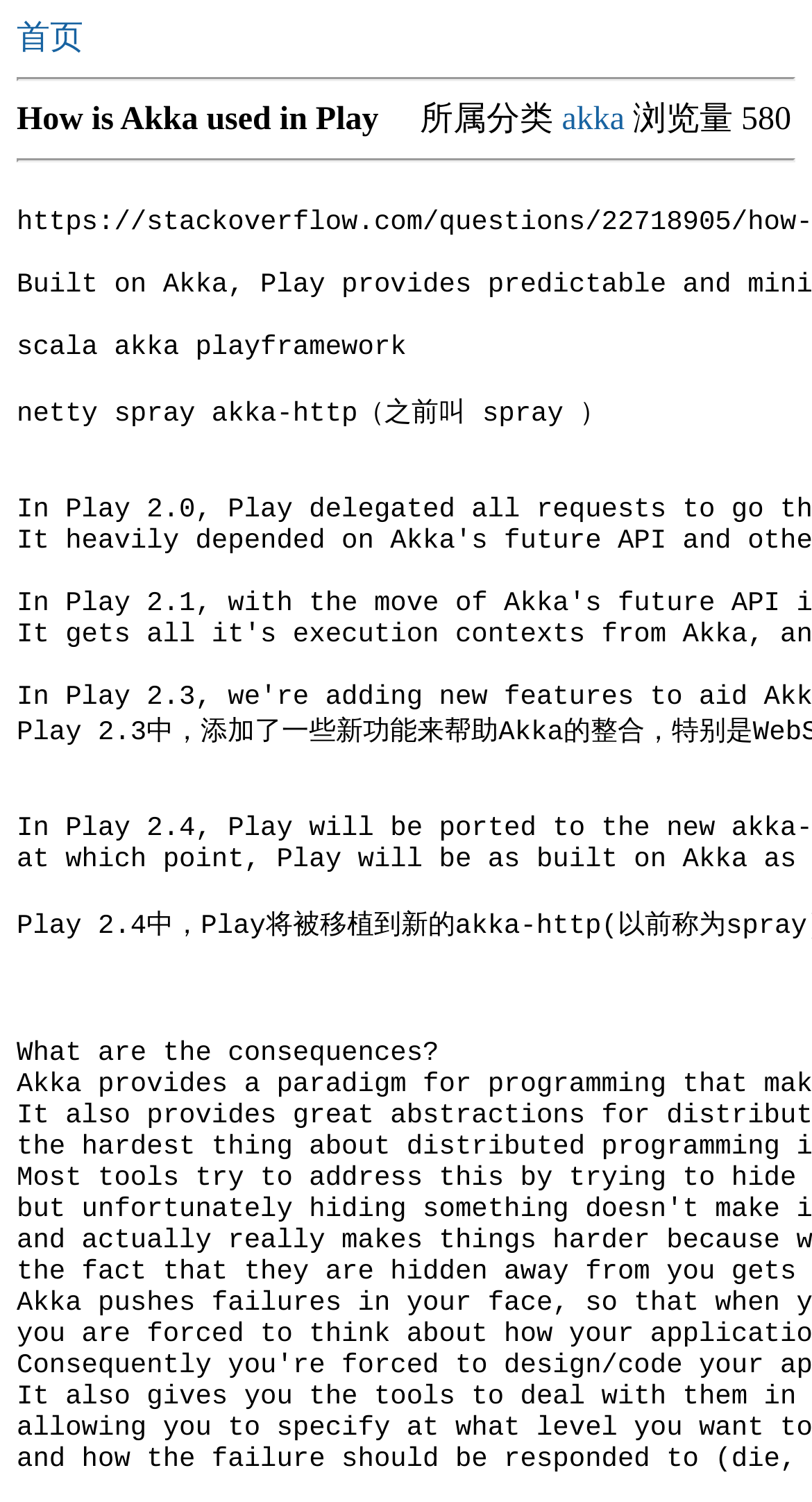Identify the bounding box for the given UI element using the description provided. Coordinates should be in the format (top-left x, top-left y, bottom-right x, bottom-right y) and must be between 0 and 1. Here is the description: 首页

[0.021, 0.014, 0.113, 0.037]